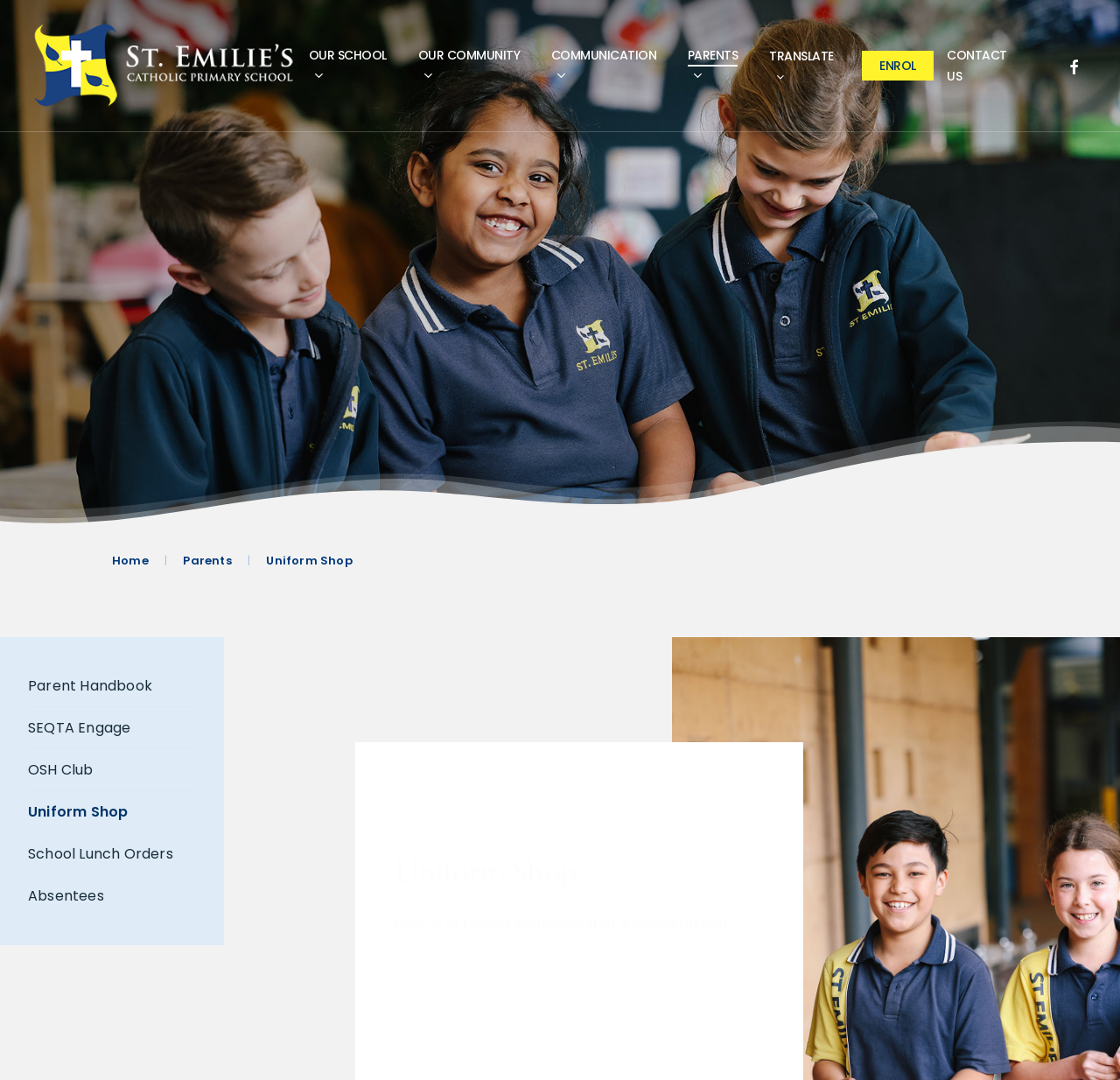How many main categories are there?
Based on the screenshot, provide a one-word or short-phrase response.

5